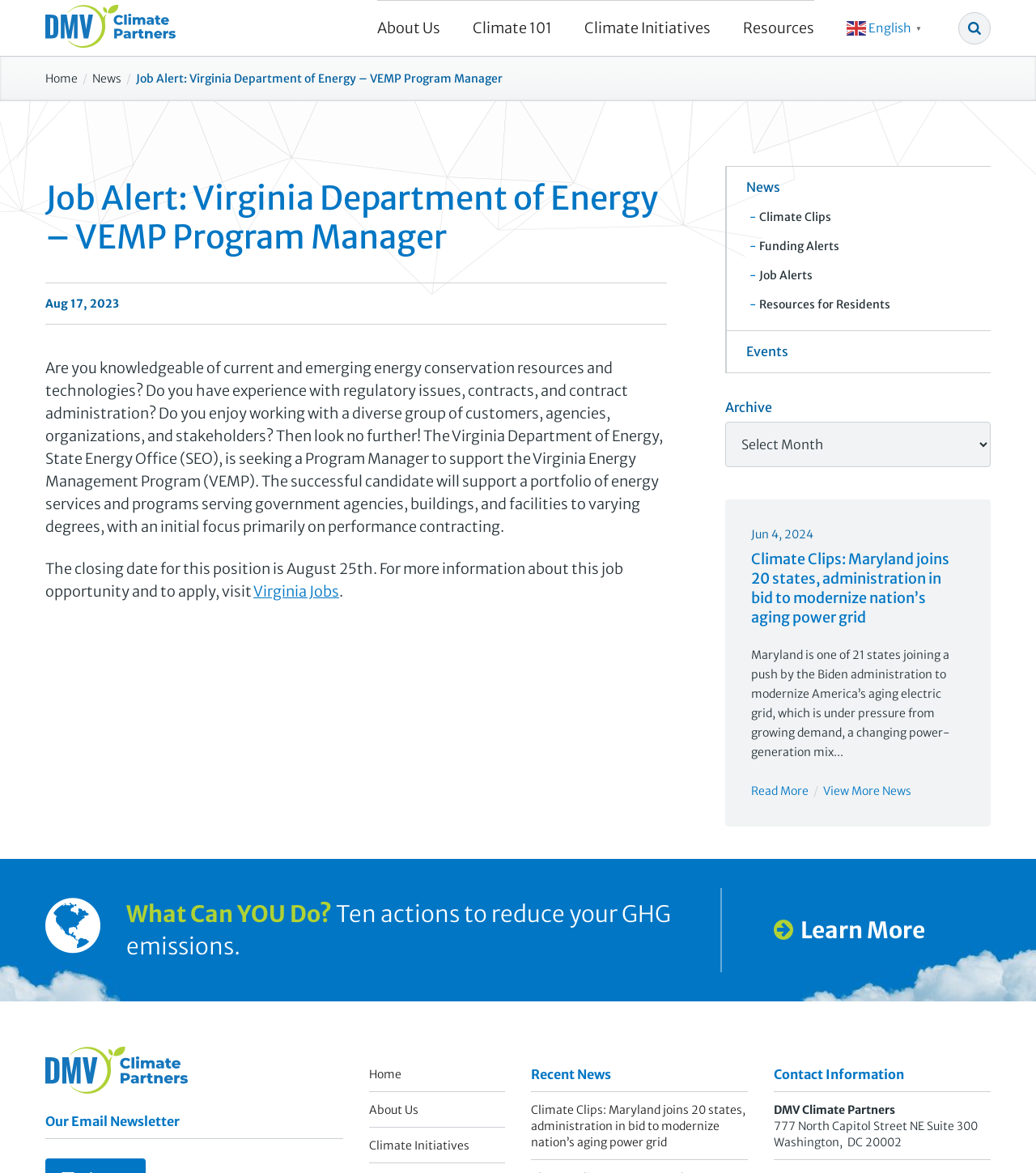Please locate the bounding box coordinates of the element's region that needs to be clicked to follow the instruction: "Click the 'About Us' link". The bounding box coordinates should be provided as four float numbers between 0 and 1, i.e., [left, top, right, bottom].

[0.364, 0.001, 0.441, 0.048]